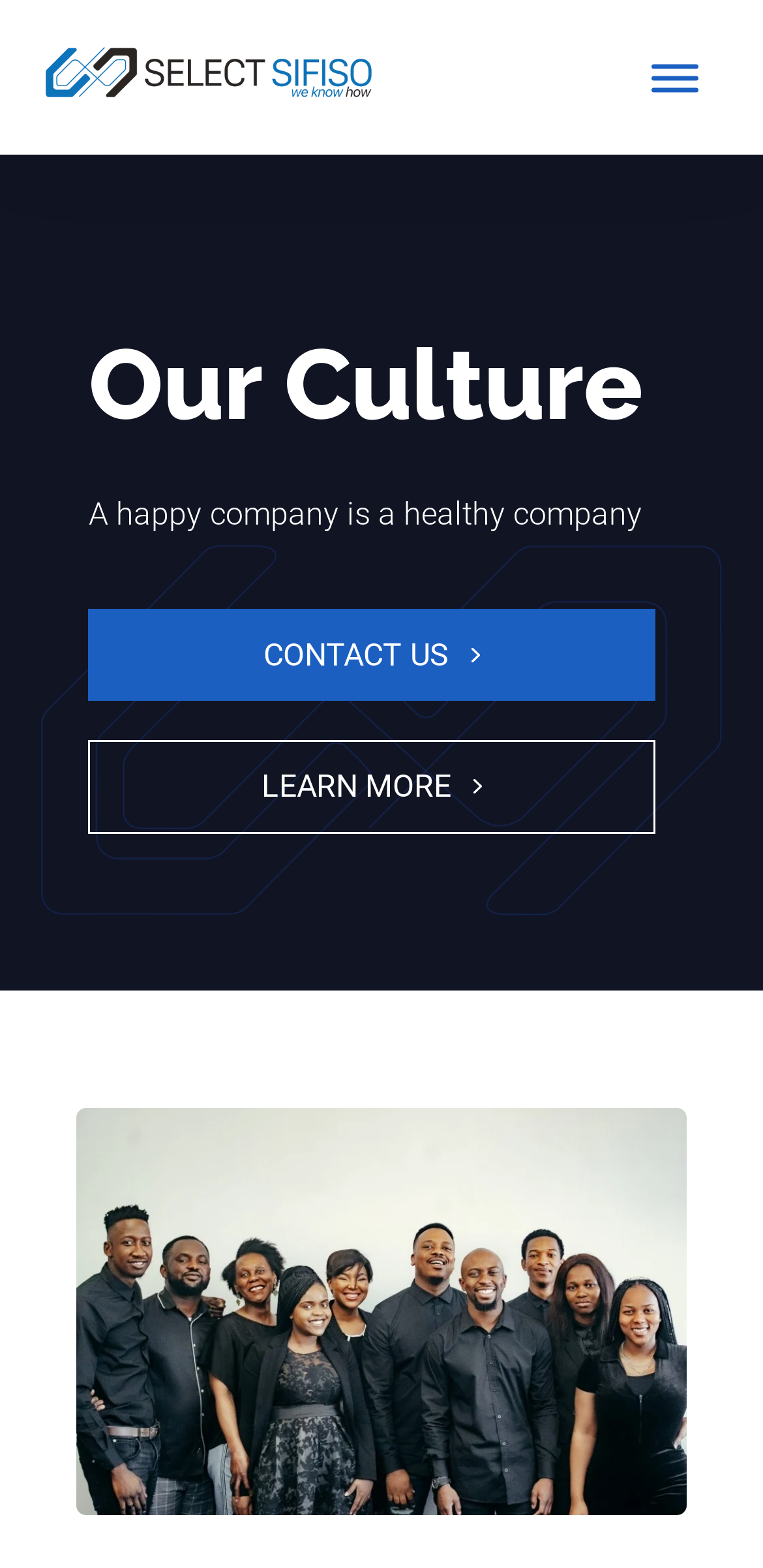Offer an in-depth caption of the entire webpage.

The webpage is about the company culture, with a focus on the importance of a happy and healthy work environment. At the top left corner, there is a link and an image, likely a company logo. On the top right corner, there is a button to toggle the menu. 

Below the top section, there is a heading that reads "Our Culture" in a prominent position. Underneath the heading, there is a paragraph of text that summarizes the company's philosophy, stating "A happy company is a healthy company". 

To the right of the heading and the paragraph, there are two links, "CONTACT US 5" and "LEARN MORE 5", which are likely calls to action for visitors to engage with the company. 

At the bottom of the page, there is a large image that takes up most of the width, possibly an image showcasing the company's culture or work environment.